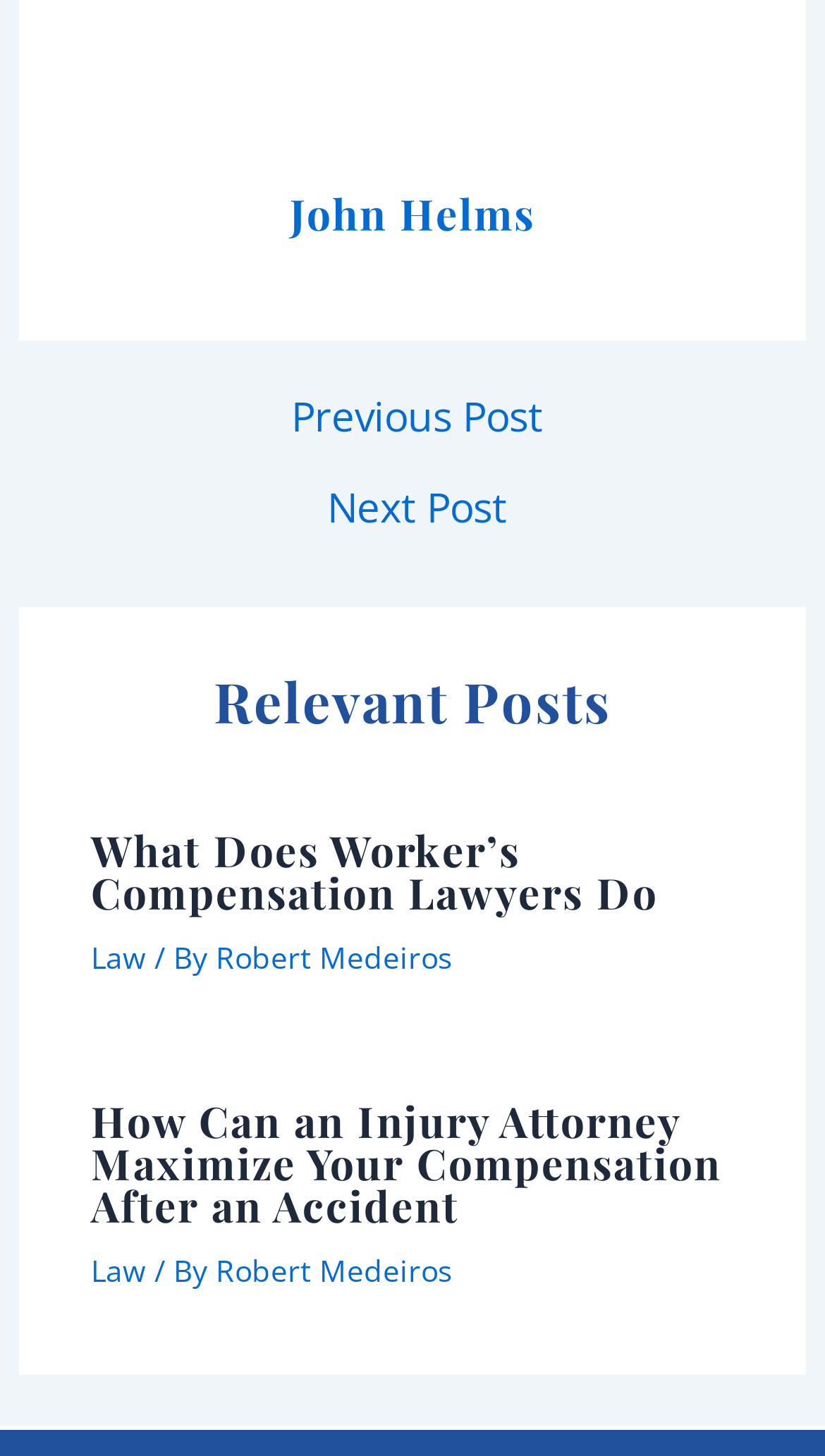Provide the bounding box for the UI element matching this description: "Next Post →".

[0.027, 0.334, 0.983, 0.362]